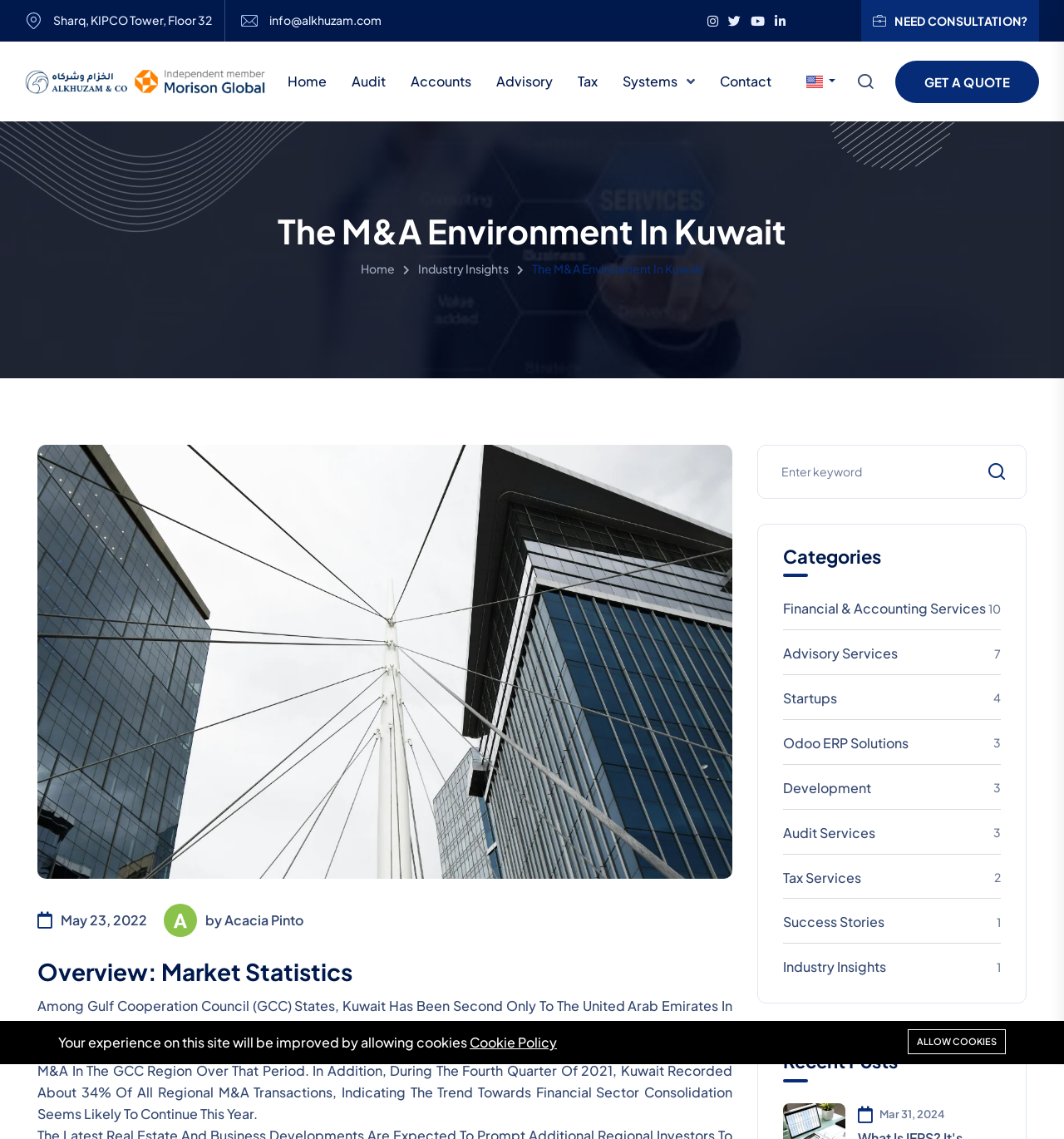Give an extensive and precise description of the webpage.

This webpage is about the M&A environment in Kuwait, specifically featuring insights from Alkhuzam & Co. At the top, there is a logo and a navigation menu with links to different sections such as Home, Audit, Accounts, Advisory, Tax, Systems, and Contact. Below the navigation menu, there is a heading that reads "The M&A Environment In Kuwait" followed by a breadcrumb navigation.

On the left side, there is a sidebar with a search box and a list of categories, including Financial & Accounting Services, Advisory Services, Startups, and more. Each category has a number of related posts or articles.

The main content area features an article about the M&A environment in Kuwait, with an overview of market statistics. The article provides information about the number of M&A deals in Kuwait over the last three years, citing research from the Kuwait Financial Centre. There is also a section highlighting recent posts, with a list of article titles and their corresponding dates.

At the bottom of the page, there is a notice about cookies, with a link to the Cookie Policy and a button to allow cookies. There are also several social media links and a "GET A QUOTE" button. Throughout the page, there are several images, including a logo, shapes, and a photo of Acacia Pinto, the author of the article.